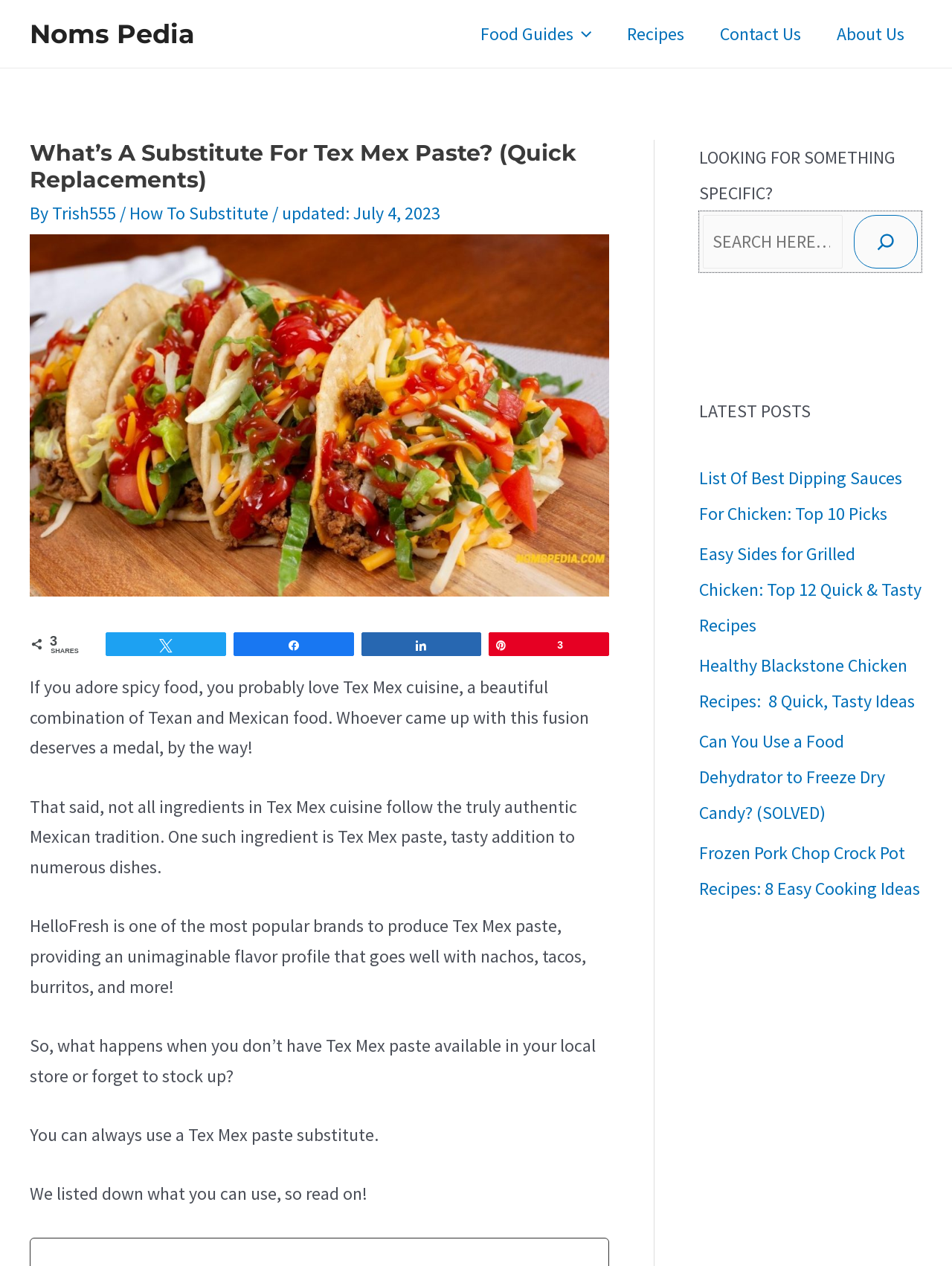Can you find the bounding box coordinates of the area I should click to execute the following instruction: "Read the 'What’s A Substitute For Tex Mex Paste?' article"?

[0.031, 0.11, 0.64, 0.153]